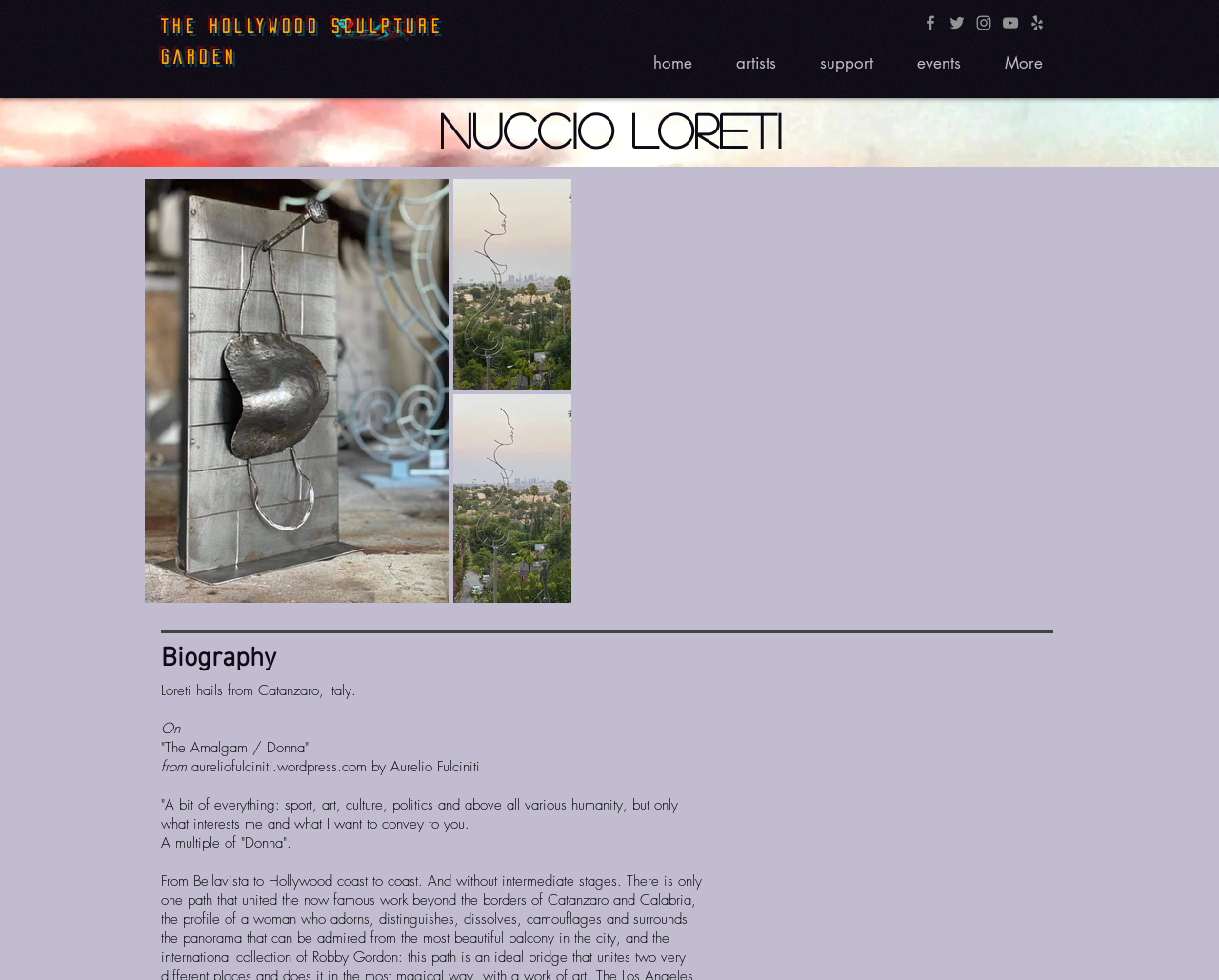Provide a one-word or brief phrase answer to the question:
What is the name of the sculpture garden?

THE HOLLYWOOD SCULPTURE GARDEN